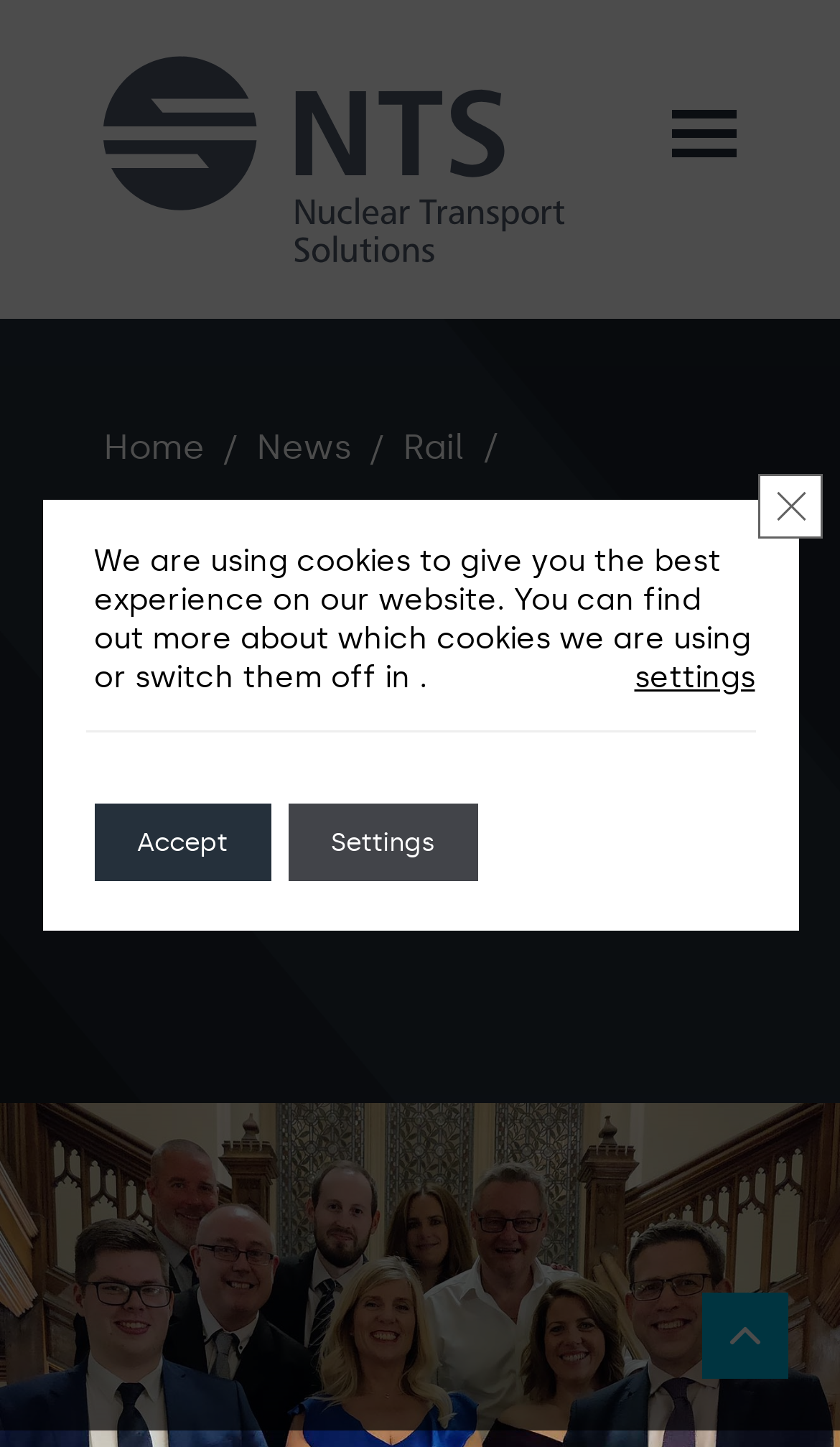Identify the bounding box coordinates of the area that should be clicked in order to complete the given instruction: "Go to Nuclear Transport Solutions Home". The bounding box coordinates should be four float numbers between 0 and 1, i.e., [left, top, right, bottom].

[0.123, 0.036, 0.672, 0.185]